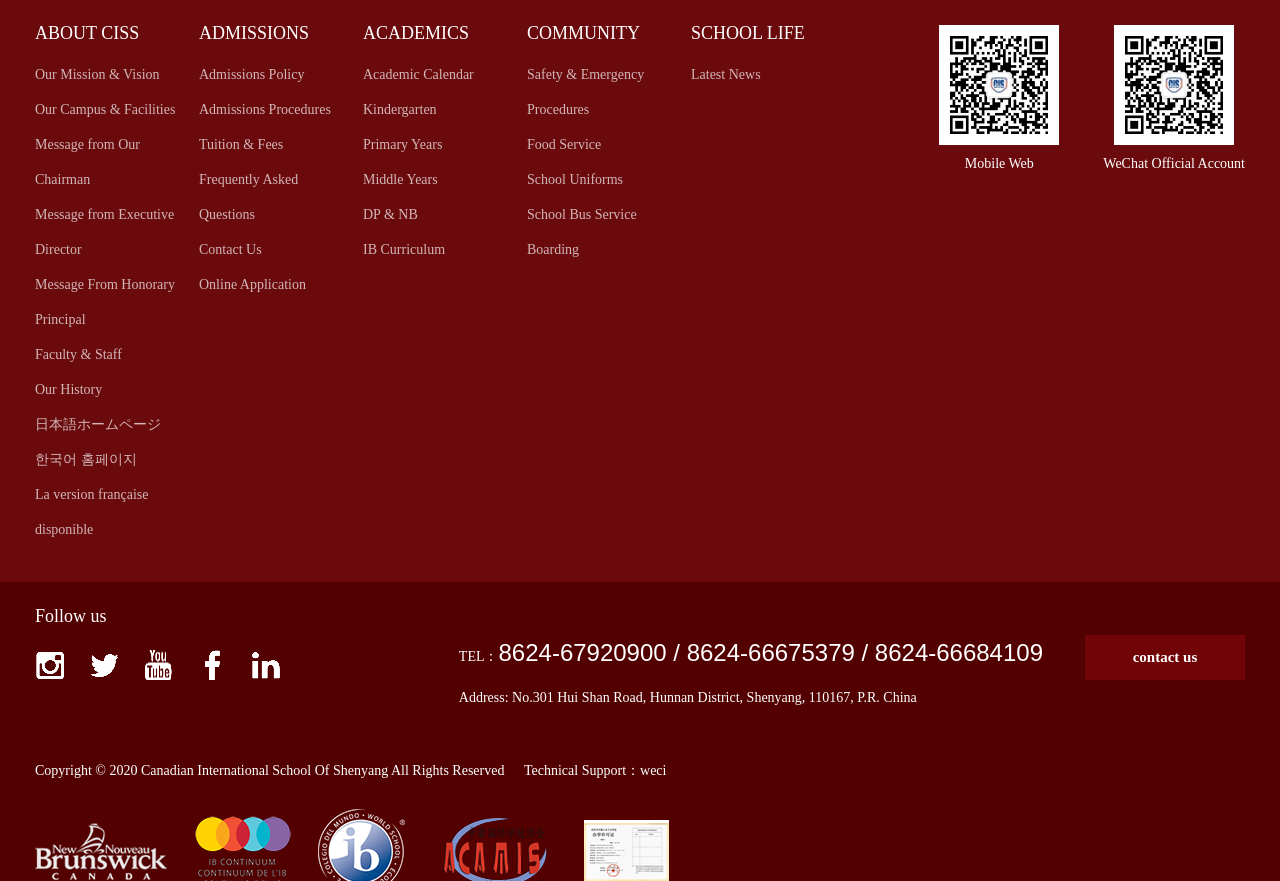Find the bounding box coordinates of the clickable element required to execute the following instruction: "Follow us on WeChat". Provide the coordinates as four float numbers between 0 and 1, i.e., [left, top, right, bottom].

[0.862, 0.177, 0.973, 0.194]